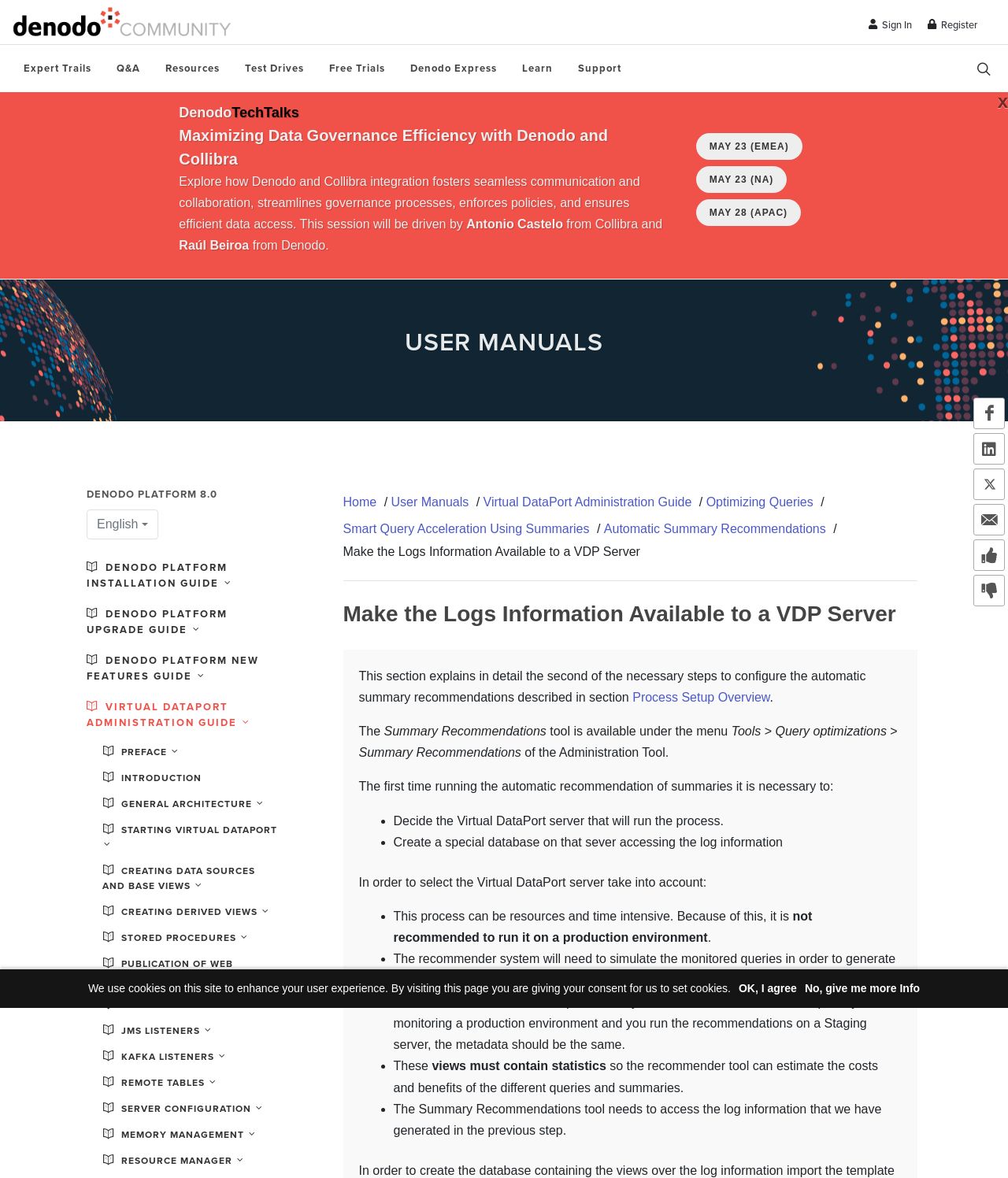Give a one-word or one-phrase response to the question: 
What is the title of the current section?

Make the Logs Information Available to a VDP Server